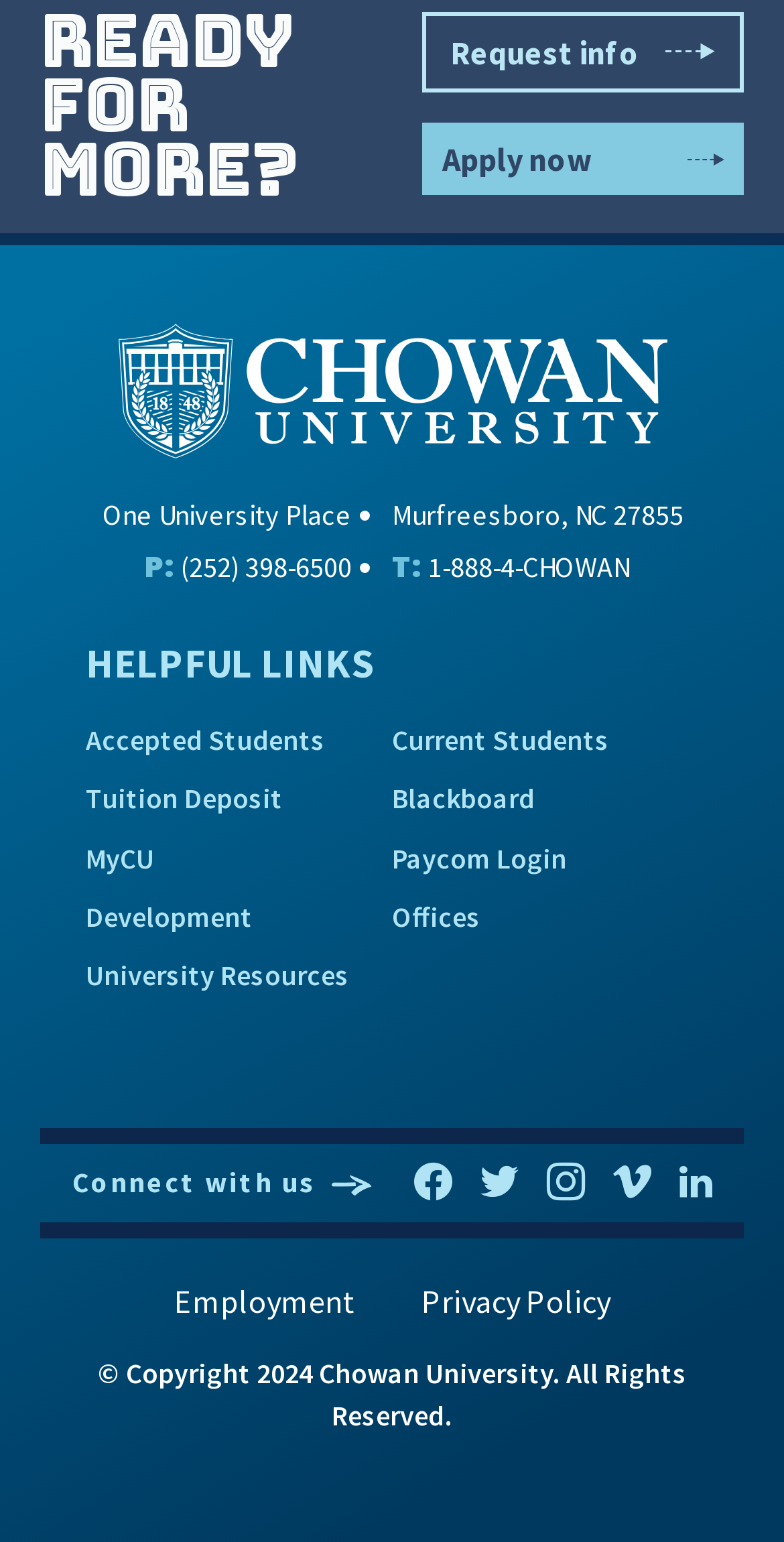Please identify the bounding box coordinates of the region to click in order to complete the task: "Call the phone number". The coordinates must be four float numbers between 0 and 1, specified as [left, top, right, bottom].

[0.231, 0.356, 0.449, 0.379]